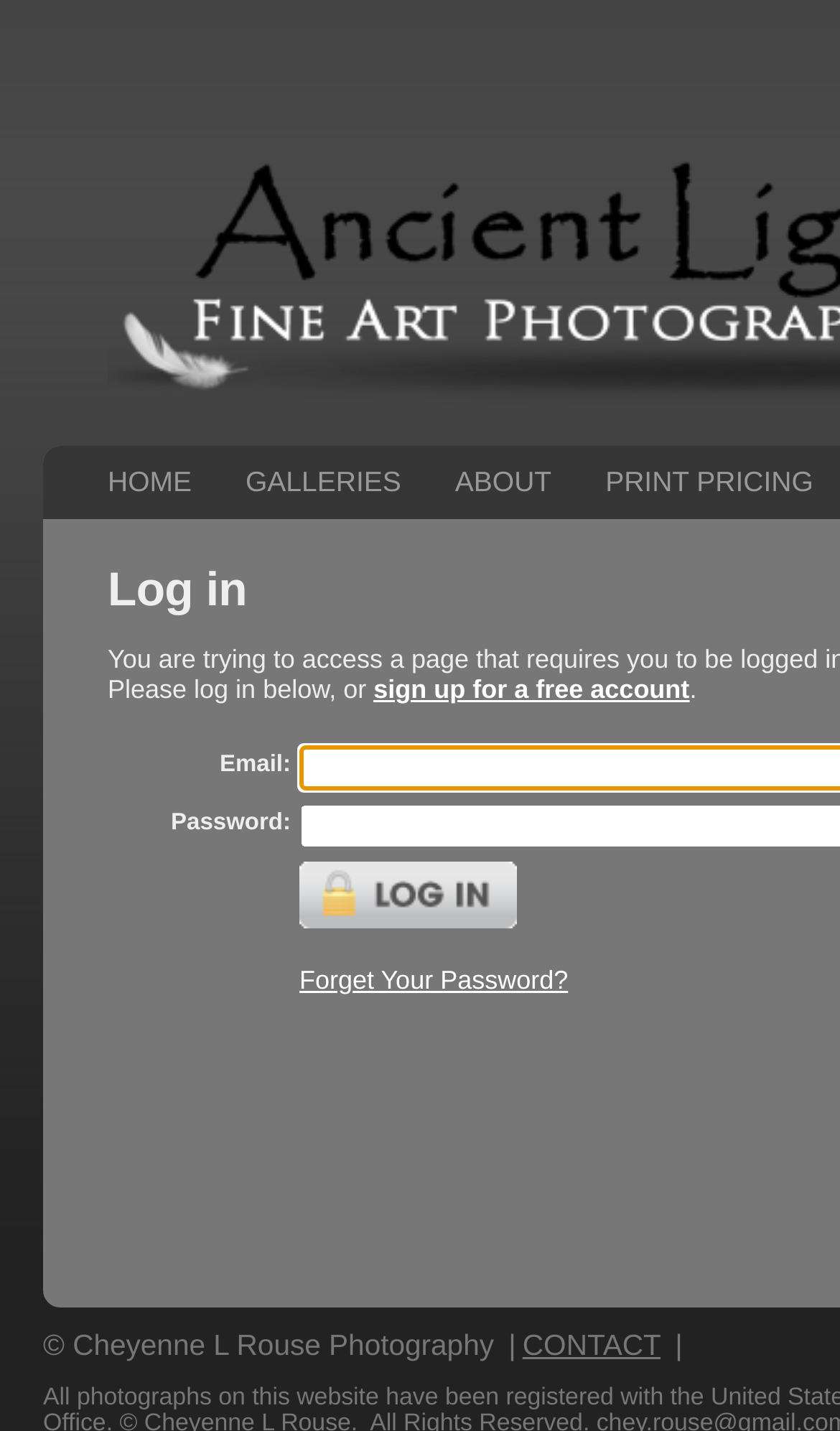Kindly determine the bounding box coordinates of the area that needs to be clicked to fulfill this instruction: "Sign up for a free account".

[0.445, 0.471, 0.821, 0.492]